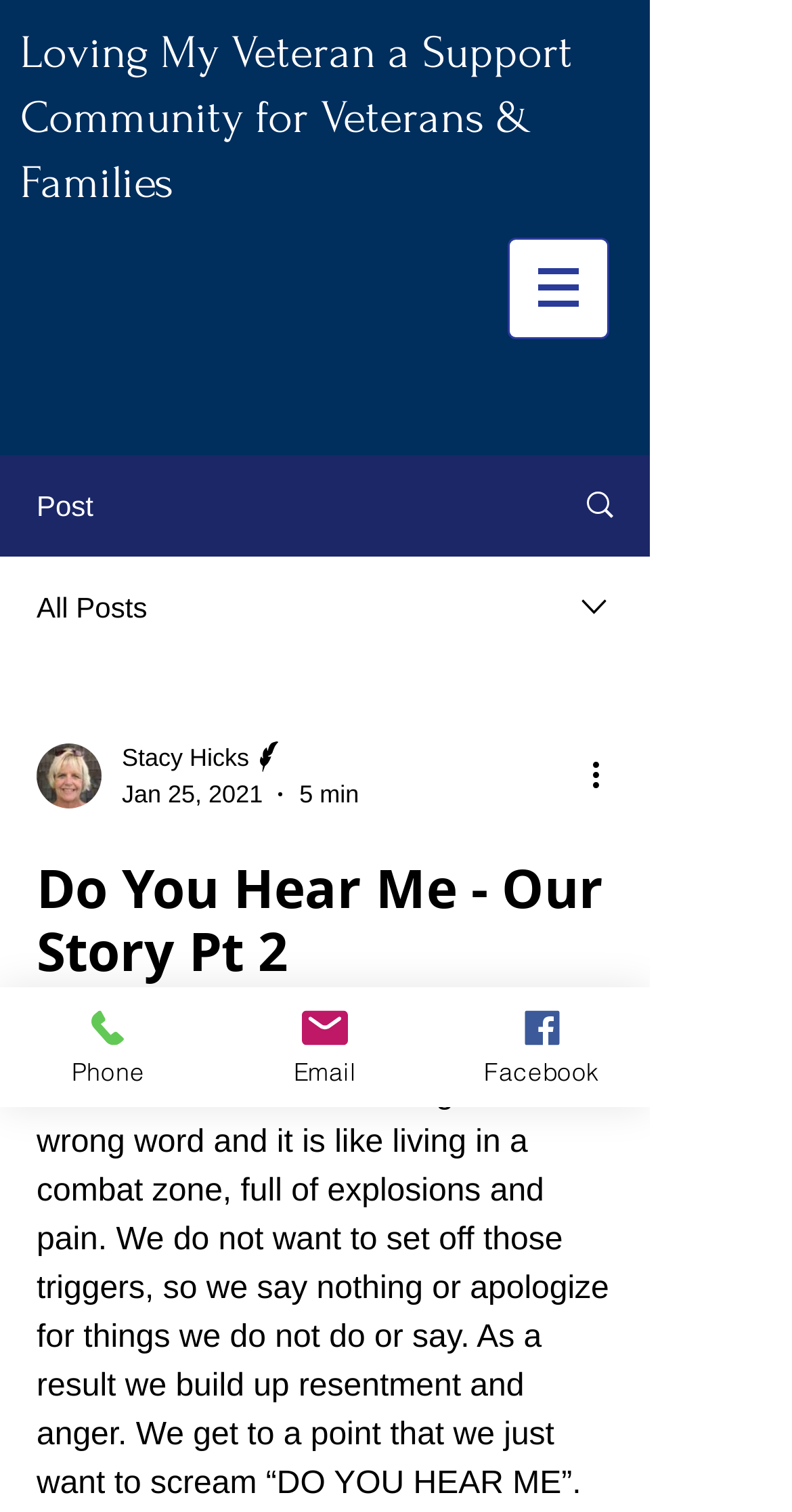What is the topic of the post?
Using the information from the image, give a concise answer in one word or a short phrase.

PTSD